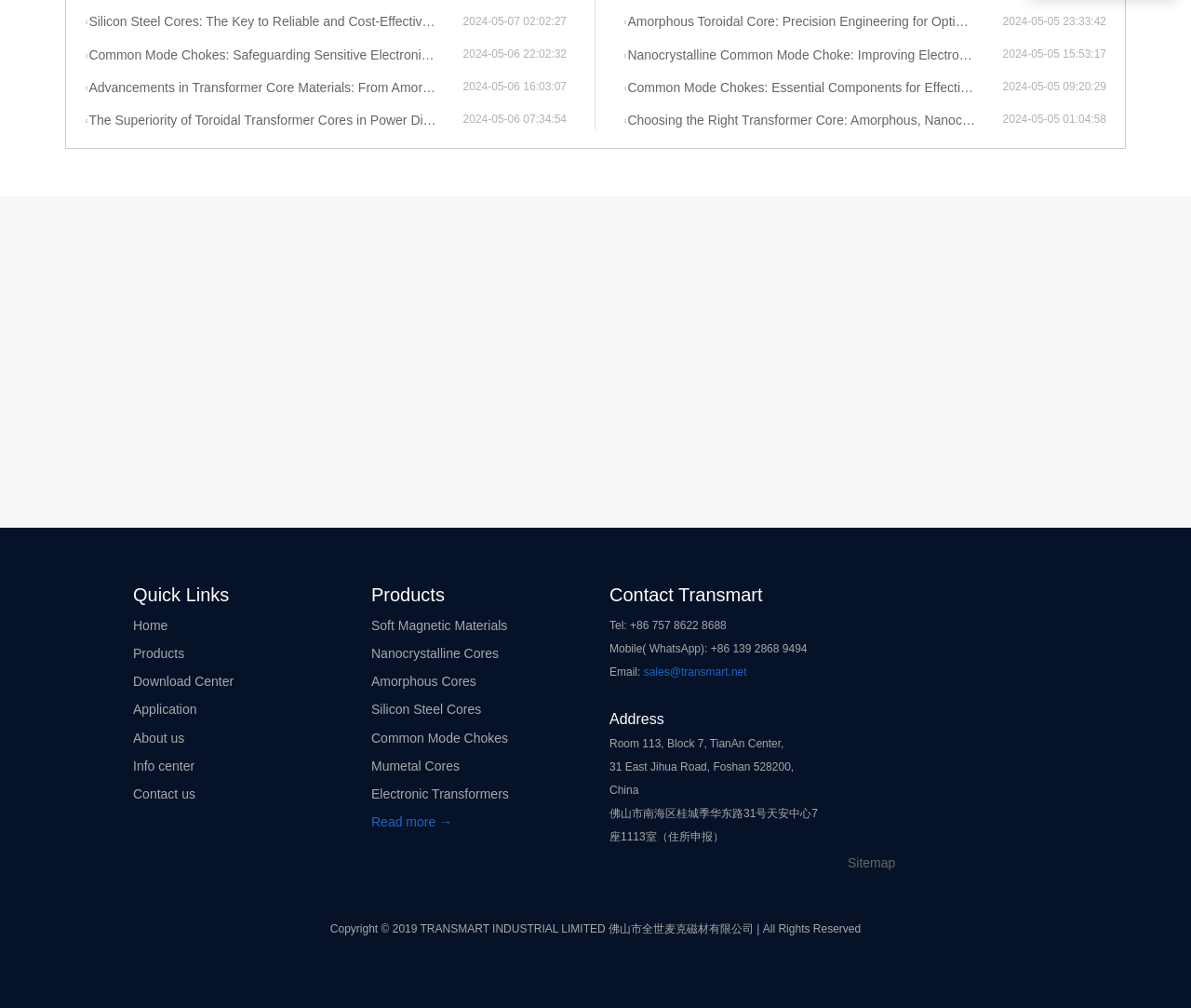Reply to the question below using a single word or brief phrase:
What is the contact phone number of Transmart?

+86 757 8622 8688